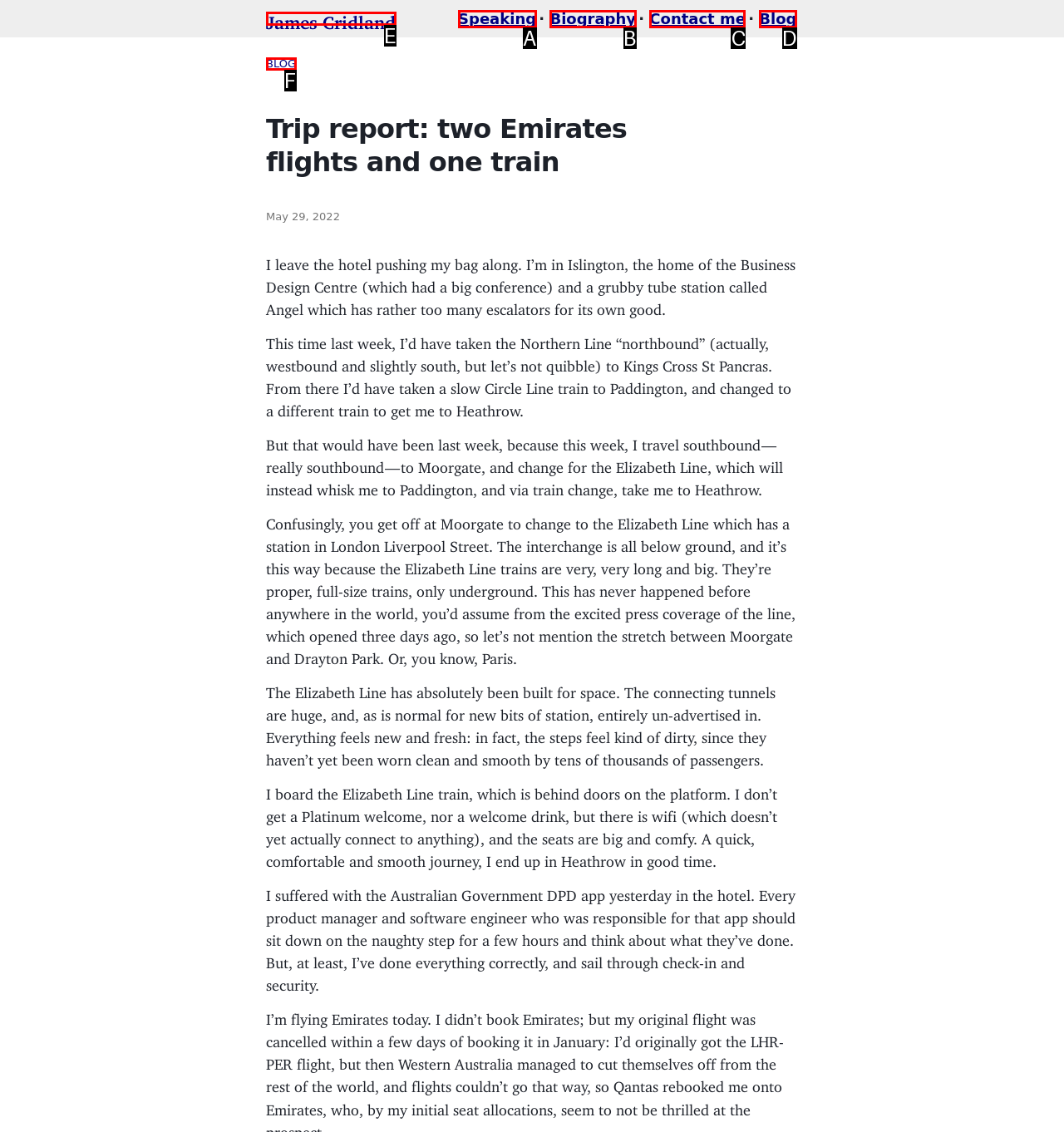Tell me which one HTML element best matches the description: Speaking Answer with the option's letter from the given choices directly.

A